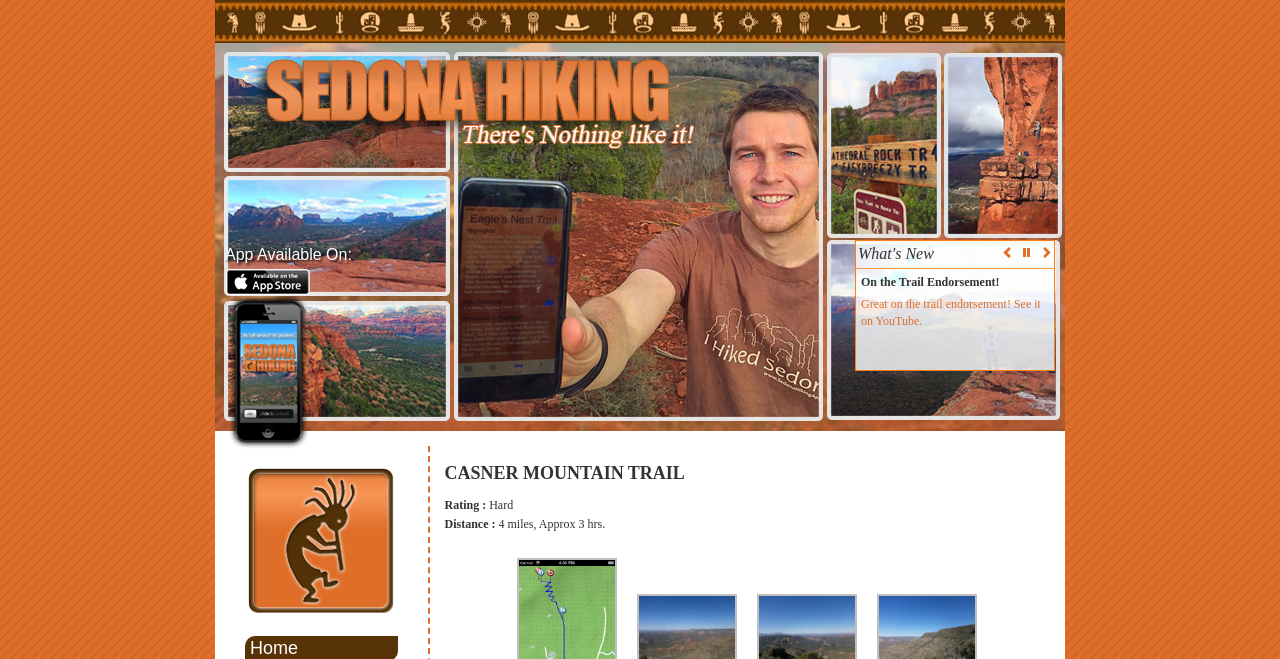Identify the bounding box of the UI element that matches this description: "alt="Sedona Hiking Logo"".

[0.192, 0.808, 0.31, 0.83]